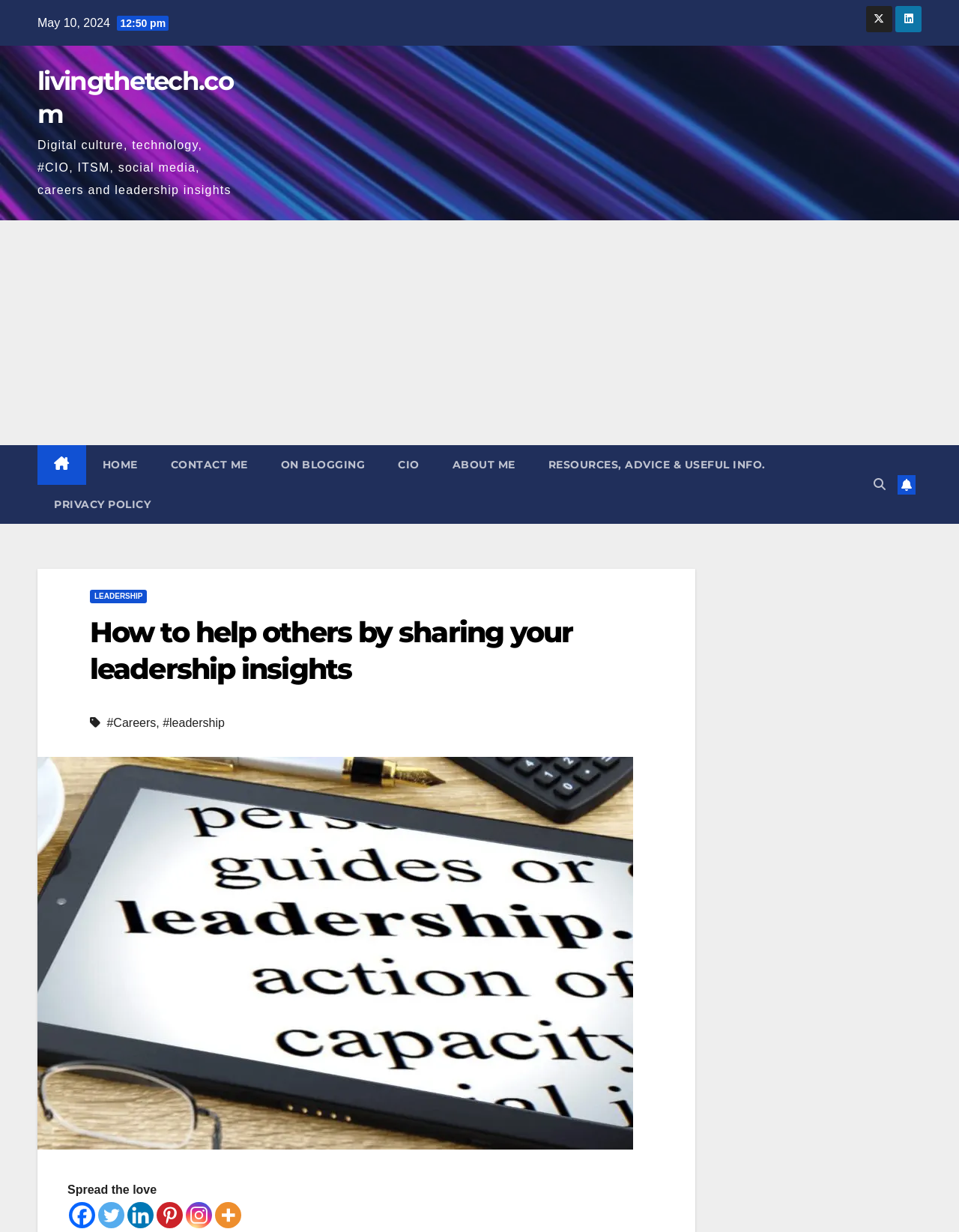Generate a comprehensive description of the contents of the webpage.

This webpage appears to be a blog post titled "How to help others by sharing your leadership insights" with a focus on digital culture, technology, and leadership. At the top, there is a date and time stamp, "May 10, 2024, 12:50 pm", followed by a link to the website "livingthetech.com" and a brief description of the website's topics.

Below this, there is a horizontal navigation menu with links to various sections of the website, including "HOME", "CONTACT ME", "ON BLOGGING", "CIO", "ABOUT ME", "RESOURCES, ADVICE & USEFUL INFO.", and "PRIVACY POLICY".

The main content of the page is a blog post with a heading "How to help others by sharing your leadership insights" and a permalink to the post. The post is categorized under "LEADERSHIP" and has tags "#Careers" and "#leadership".

On the right side of the page, there is an advertisement iframe. Below the navigation menu, there are social media links, including Facebook, Twitter, Linkedin, Pinterest, Instagram, and More, accompanied by their respective icons.

The page also features an image related to leadership, with a caption "Spread the love" and social media sharing links below it.